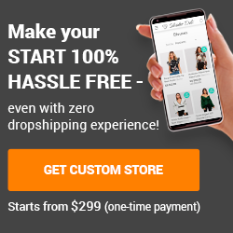Reply to the question below using a single word or brief phrase:
What is the purpose of the interface displayed on the smartphone?

To set up a dropshipping store